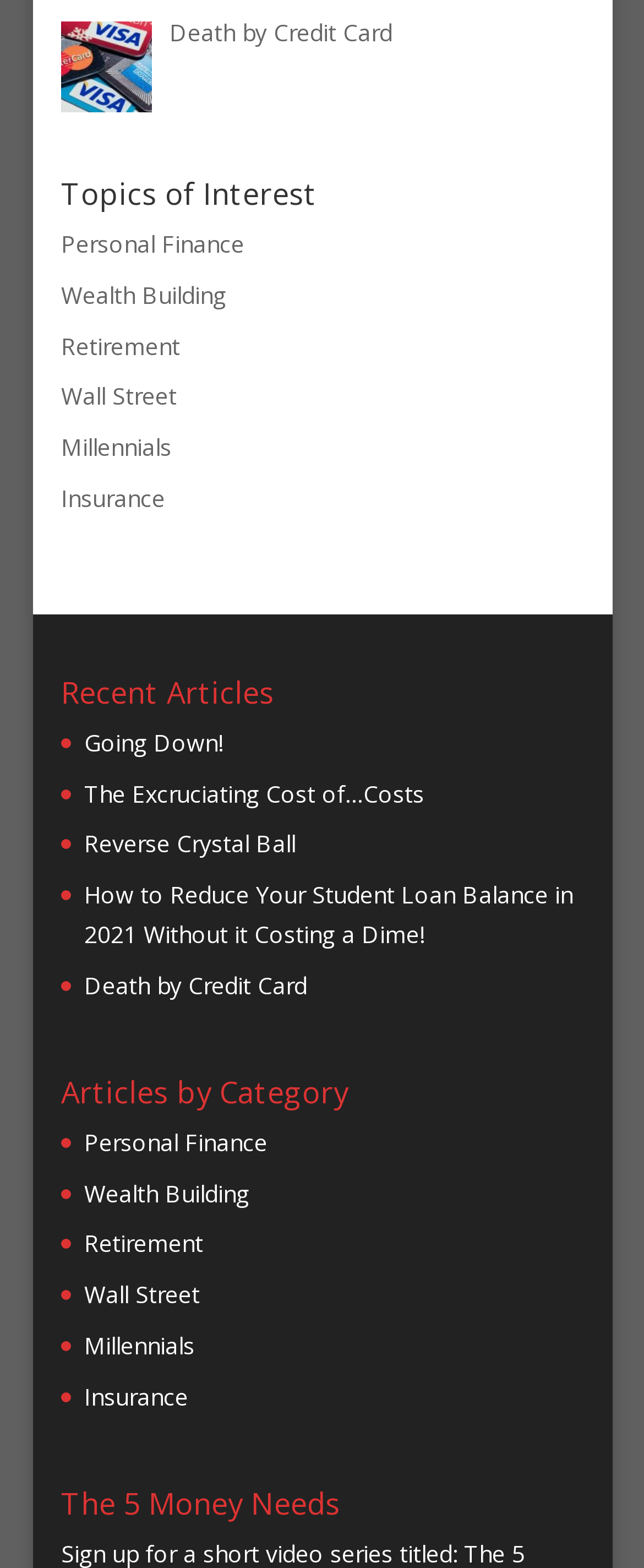Identify the bounding box coordinates for the UI element described as follows: Process Signals. Use the format (top-left x, top-left y, bottom-right x, bottom-right y) and ensure all values are floating point numbers between 0 and 1.

None